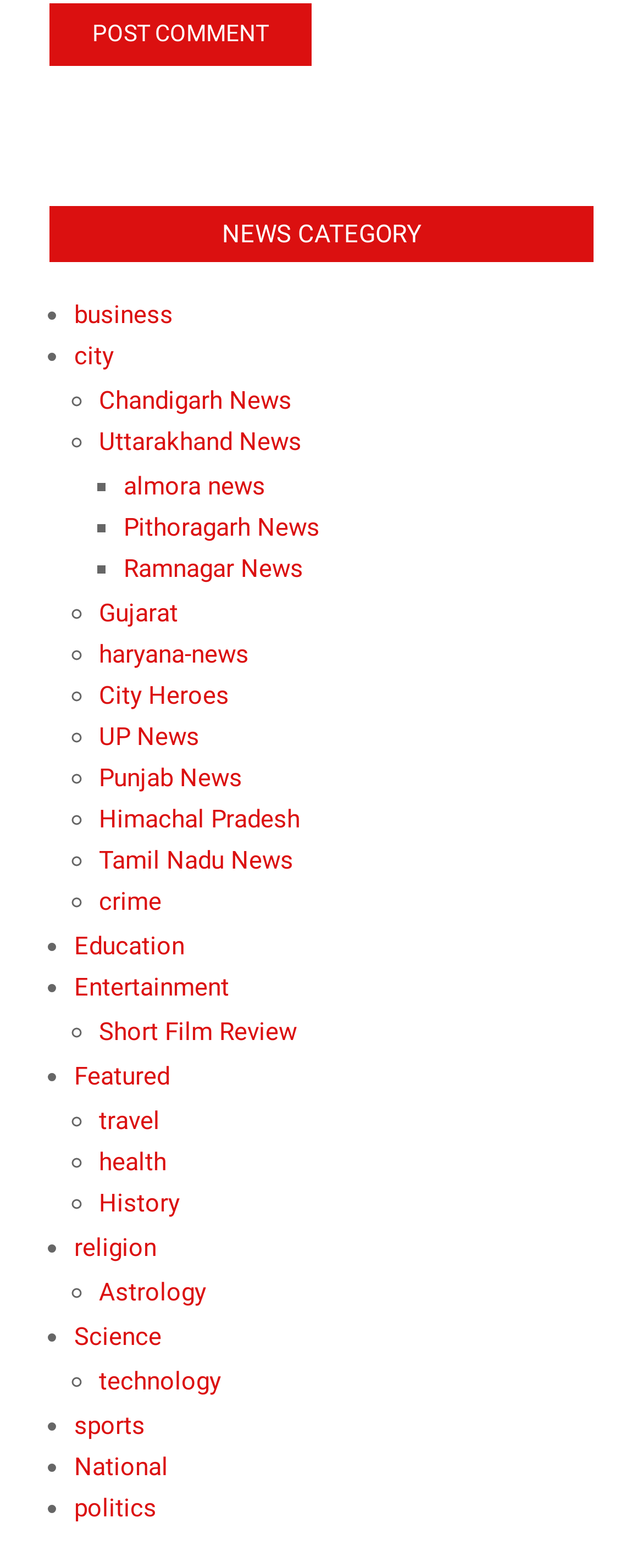What is the symbol used to separate news categories?
Please answer the question with a single word or phrase, referencing the image.

•, ◦, ■